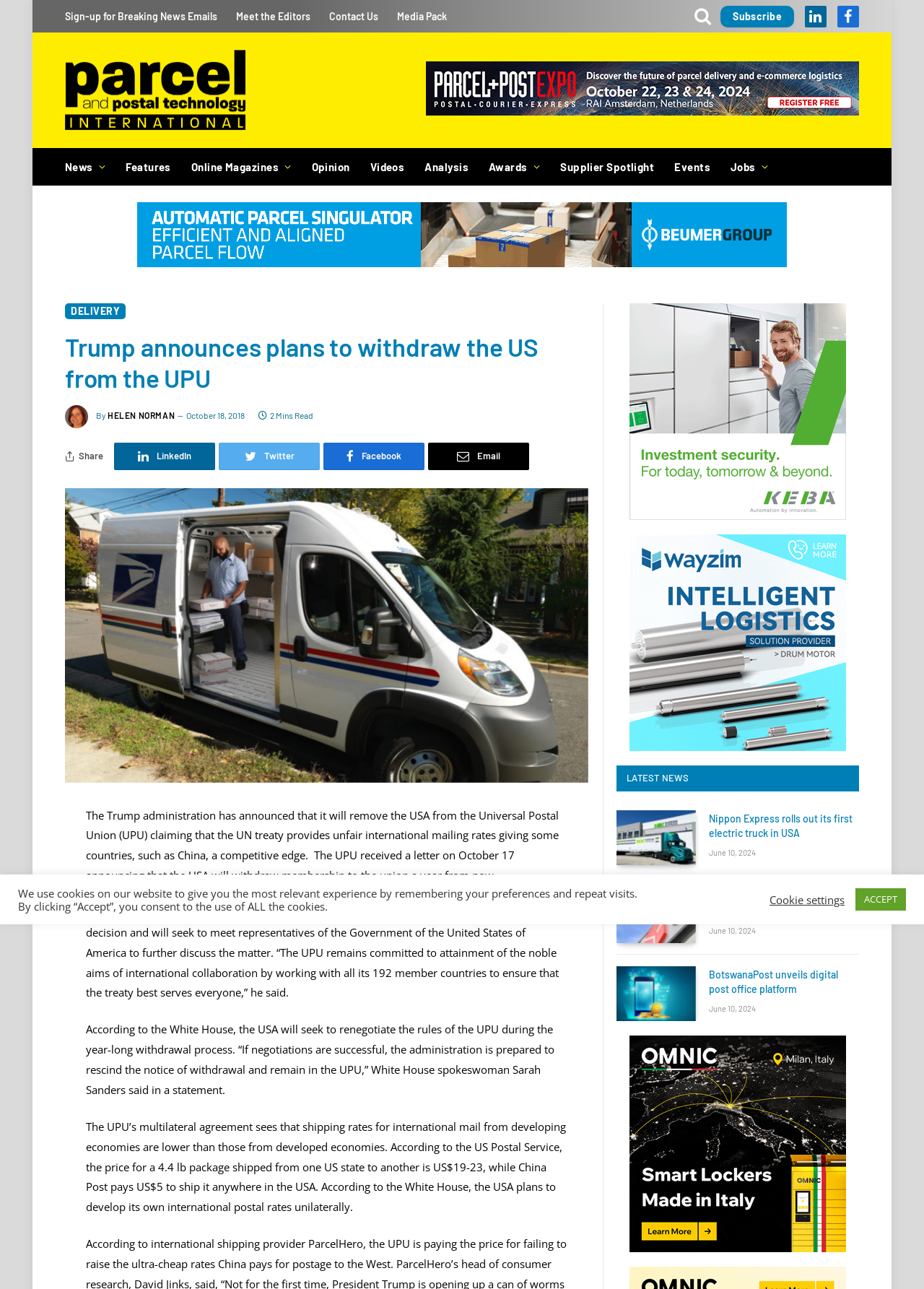What is the topic of the article?
Utilize the information in the image to give a detailed answer to the question.

I found the topic of the article by reading the main heading, which says 'Trump announces plans to withdraw the US from the UPU'.